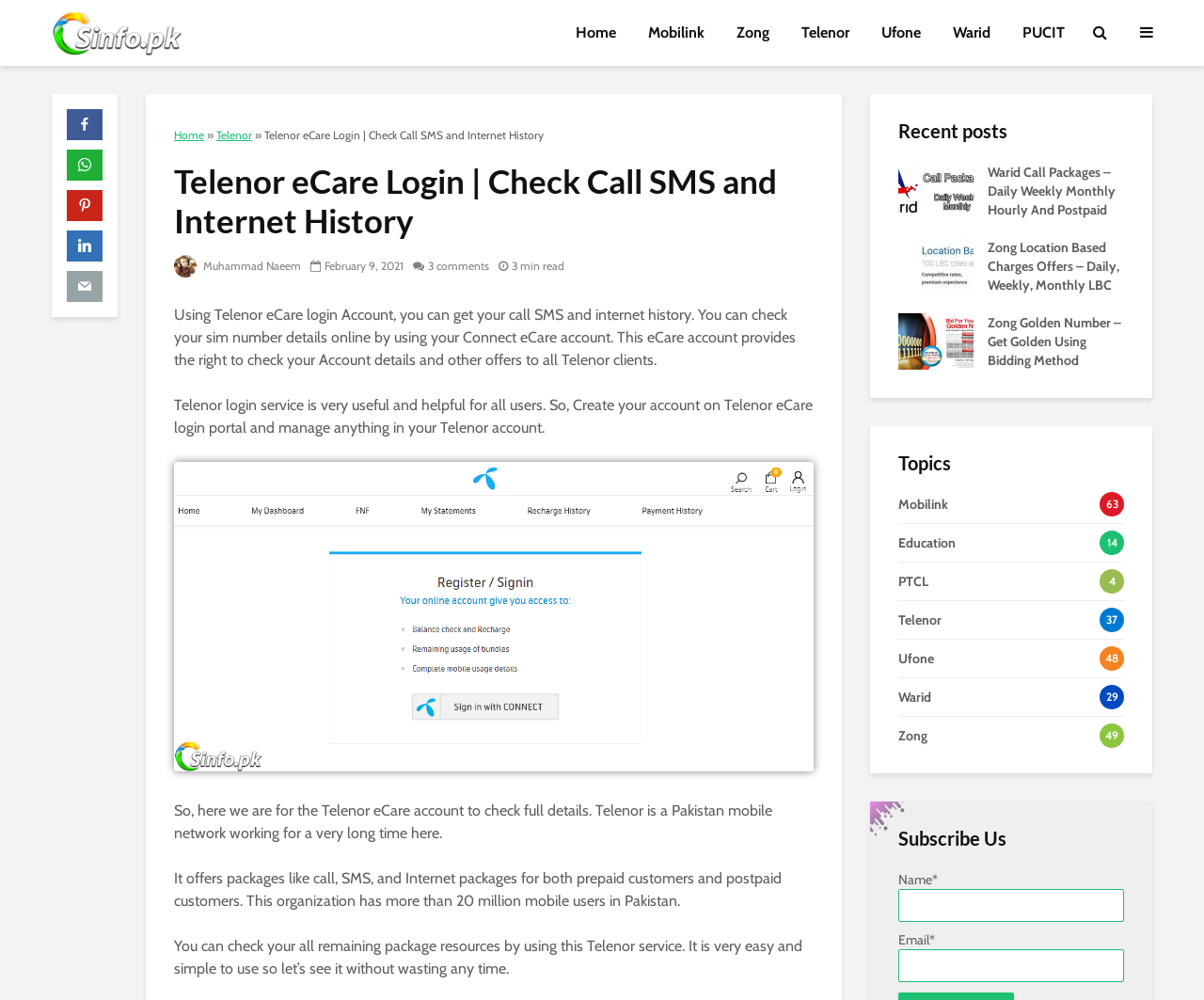How many links are there in the top navigation bar?
From the image, provide a succinct answer in one word or a short phrase.

7